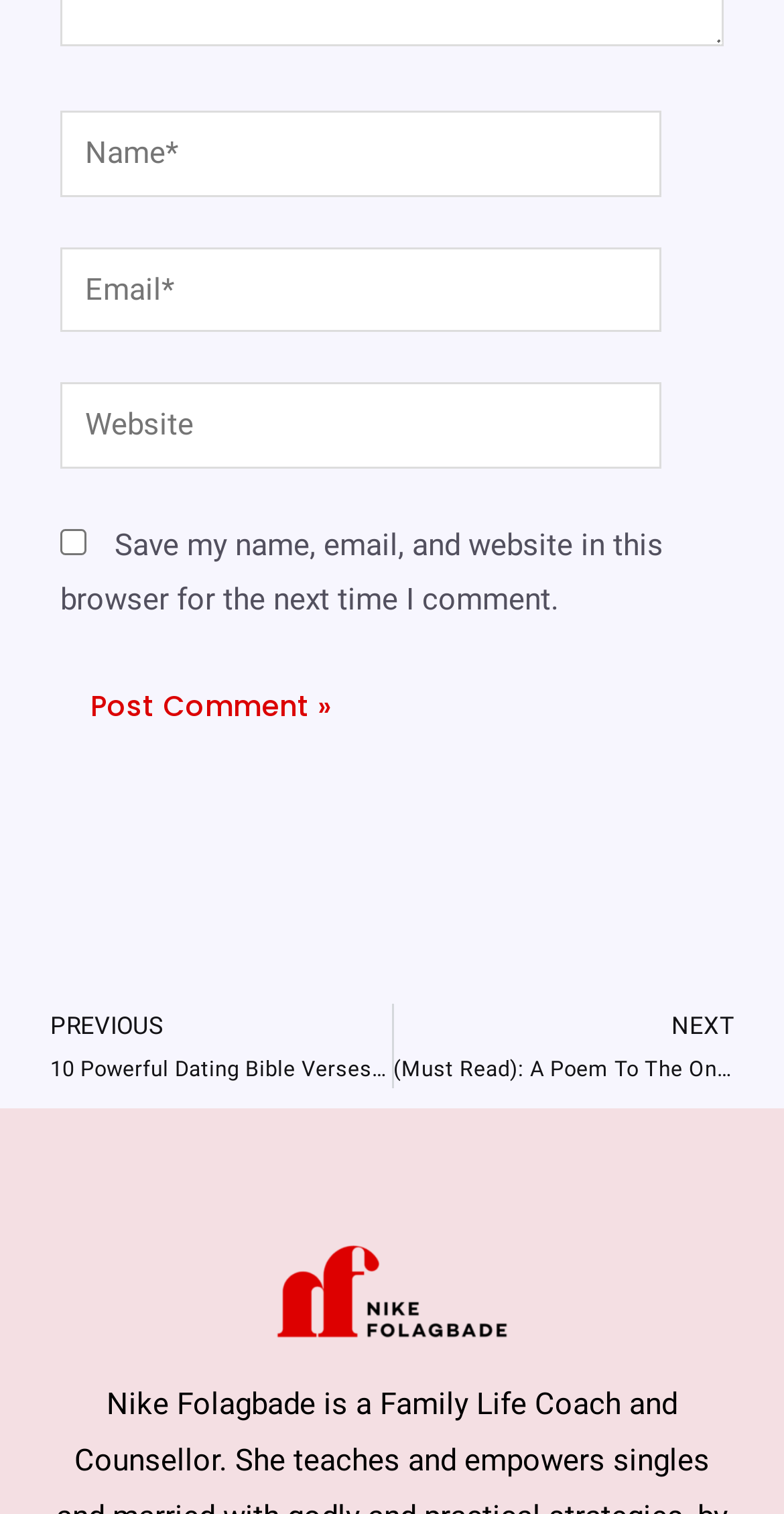Respond with a single word or phrase:
What is the label of the first text box?

Name*